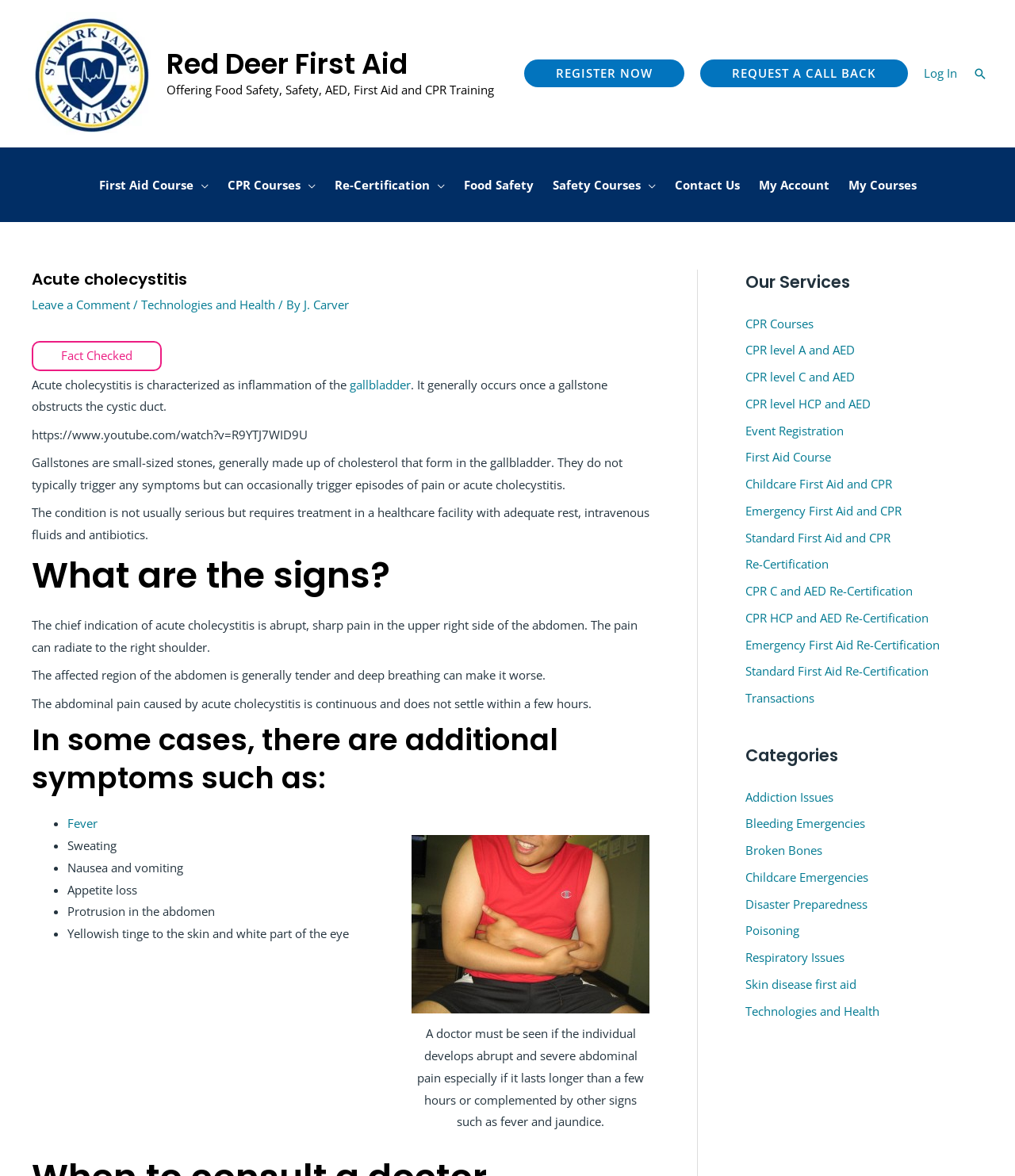Provide the bounding box coordinates of the HTML element this sentence describes: "Uncategorized".

None